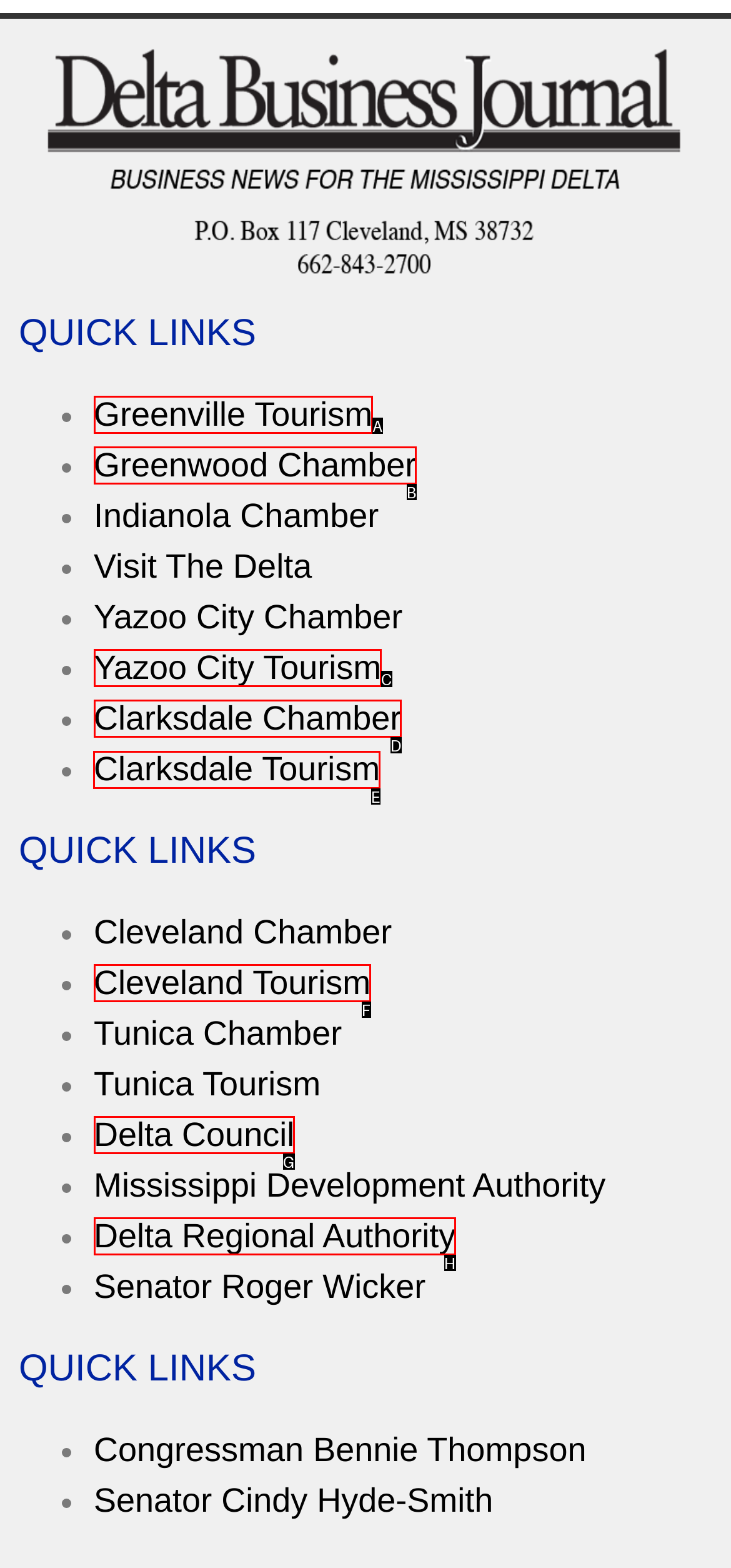Select the letter associated with the UI element you need to click to perform the following action: explore Clarksdale Tourism
Reply with the correct letter from the options provided.

E